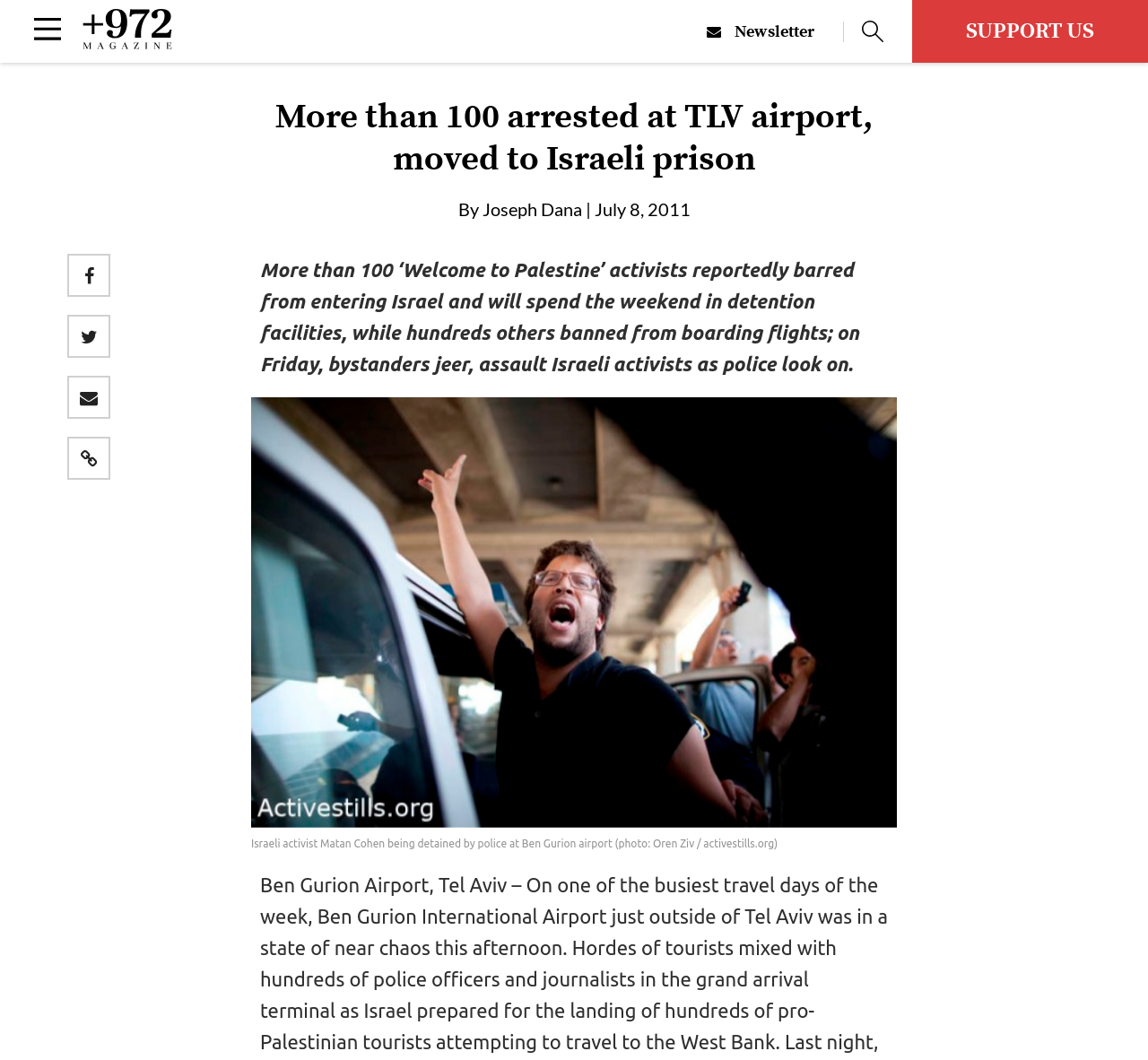Use a single word or phrase to answer the question:
What is the organization that developed the website?

RGB Media